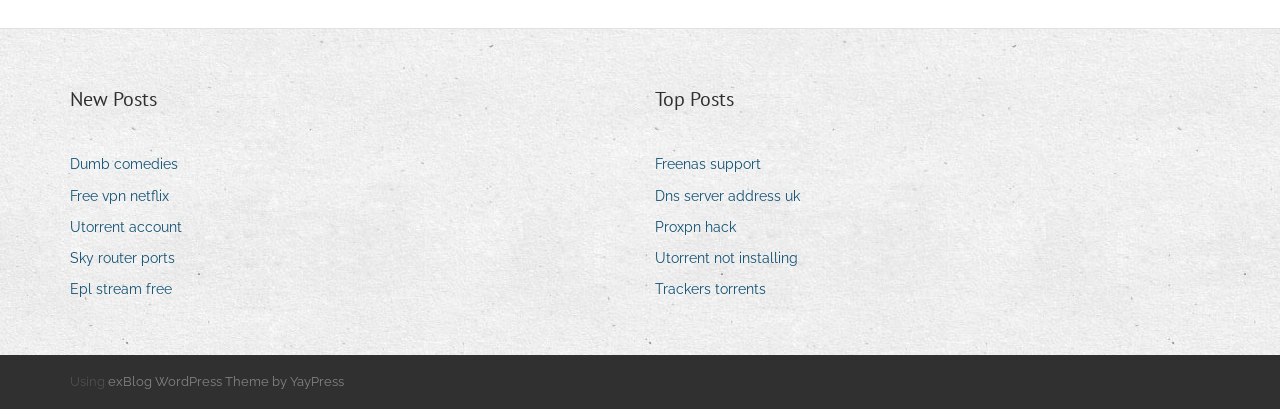For the following element description, predict the bounding box coordinates in the format (top-left x, top-left y, bottom-right x, bottom-right y). All values should be floating point numbers between 0 and 1. Description: Dns server address uk

[0.512, 0.446, 0.637, 0.513]